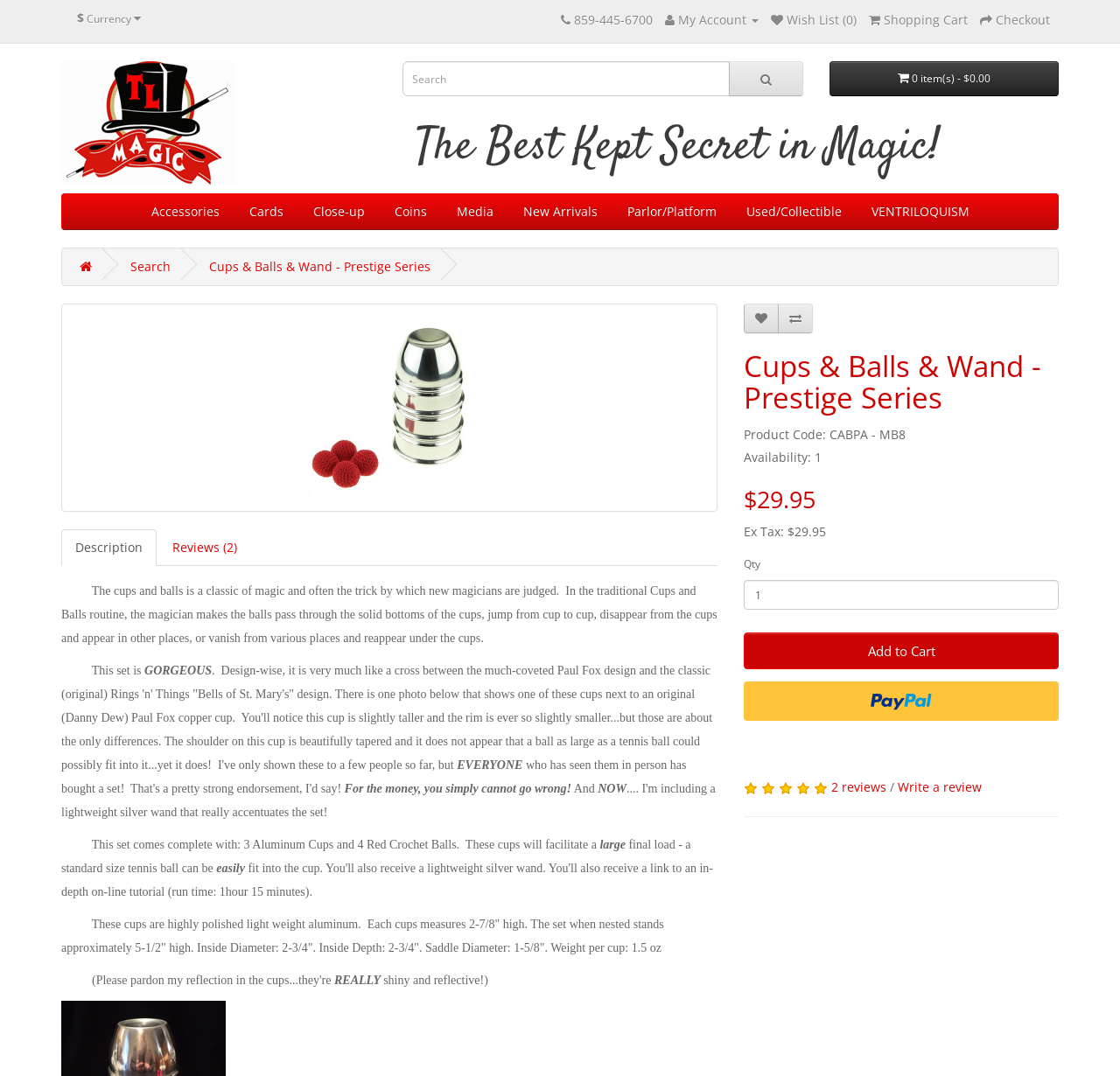Based on the image, please elaborate on the answer to the following question:
What is the diameter of the inside of the cup?

I found this information by reading the product description, which states that 'Inside Diameter: 2-3/4"'.